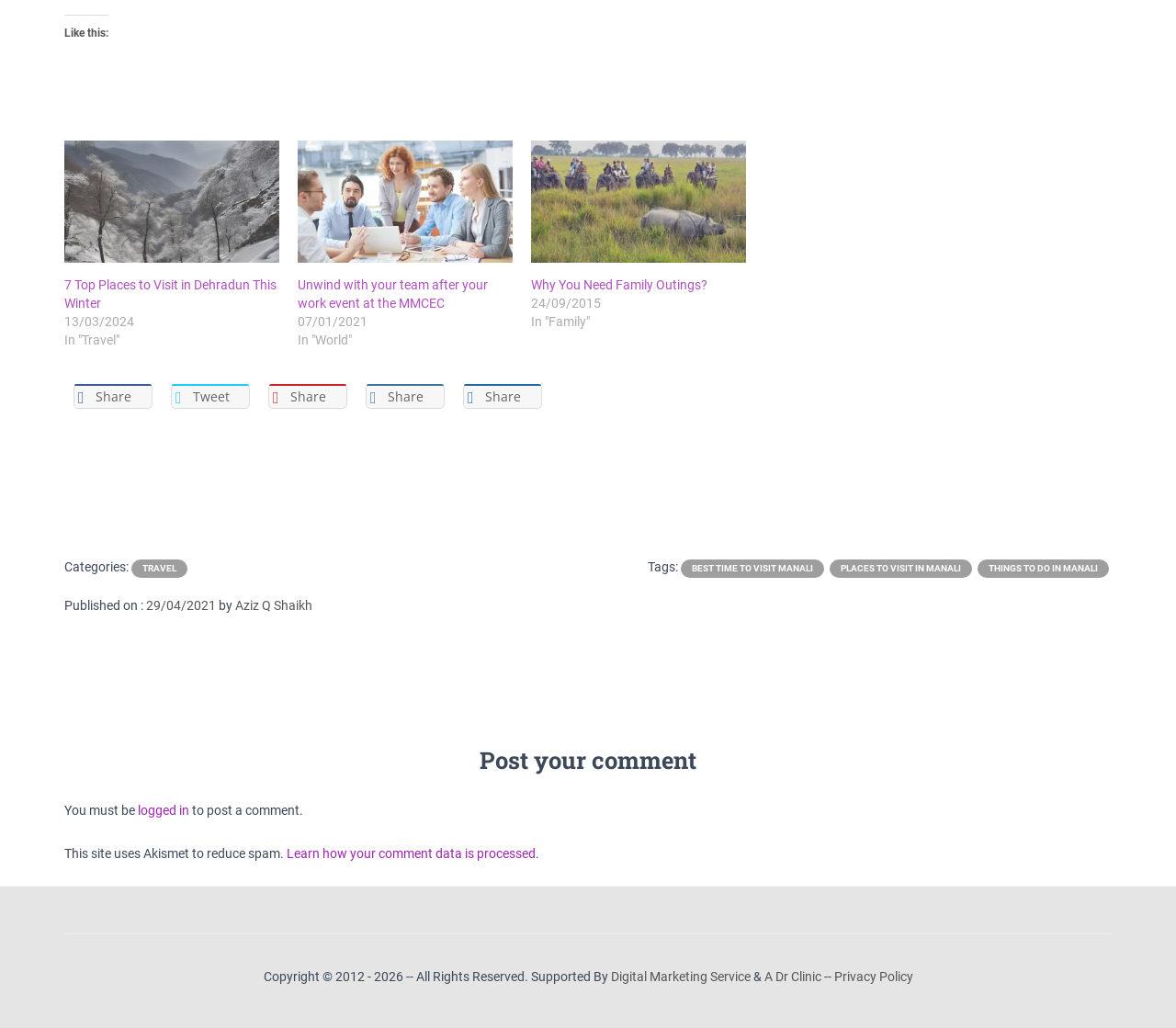Answer the question below using just one word or a short phrase: 
Who is the author of the third article?

Aziz Q Shaikh